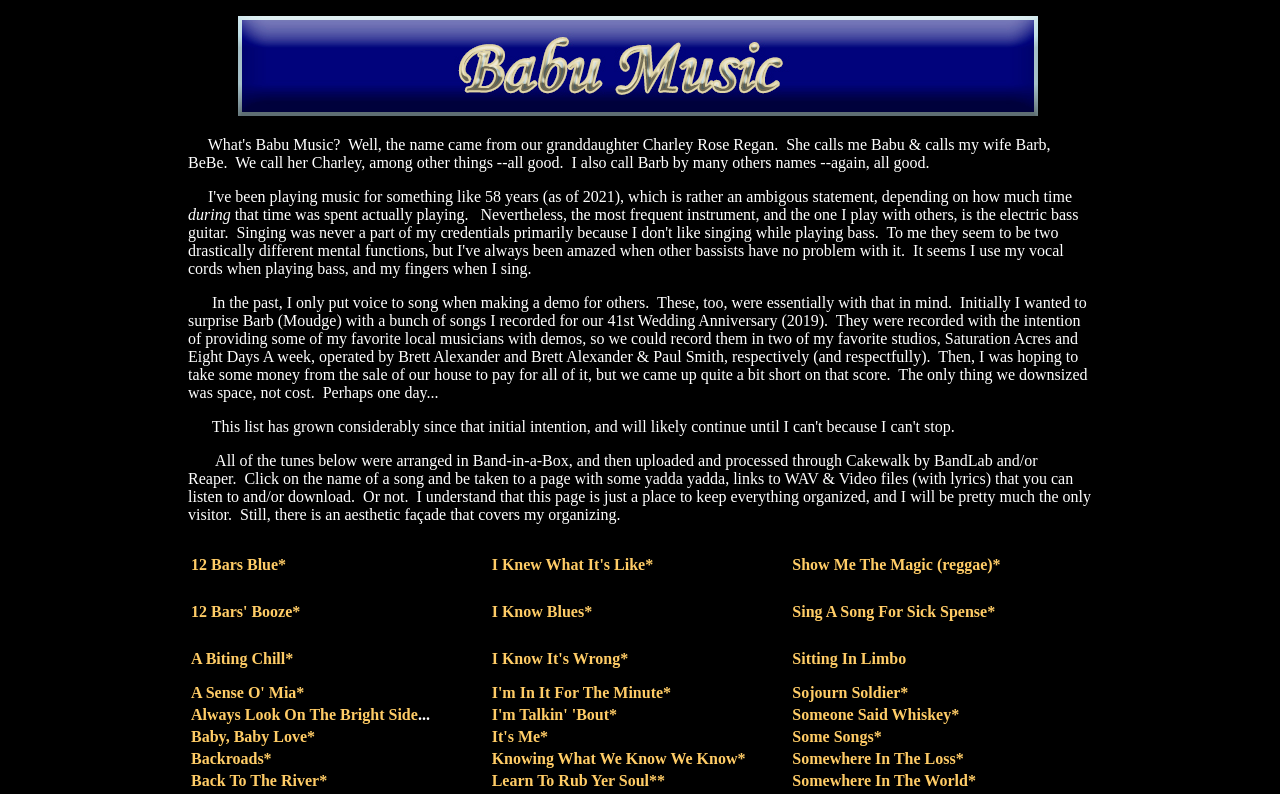Based on the visual content of the image, answer the question thoroughly: How many songs are listed on this webpage?

I counted the number of grid cells containing song titles and links, and there are 18 songs listed on this webpage.